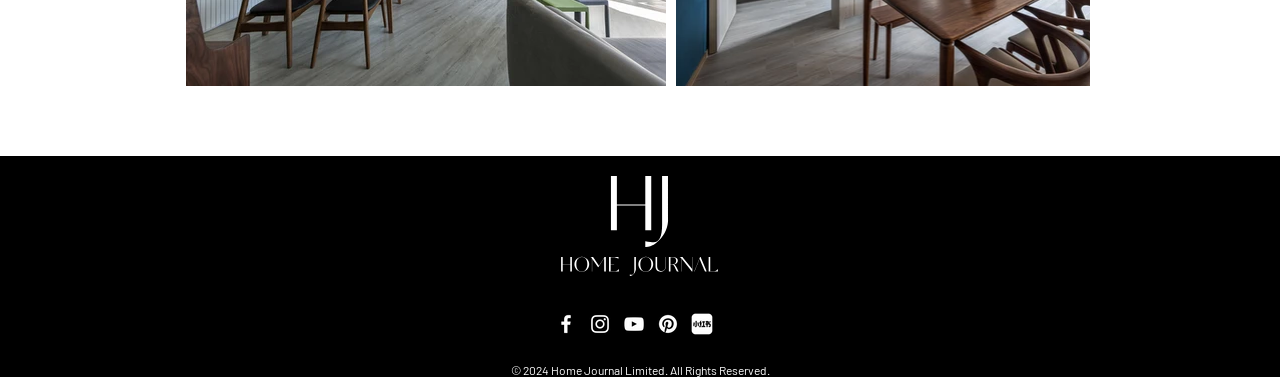Utilize the information from the image to answer the question in detail:
What is the logo at the end of the social bar?

After examining the social bar section, I found a link with an image of the XHS-logo at the end of the list.